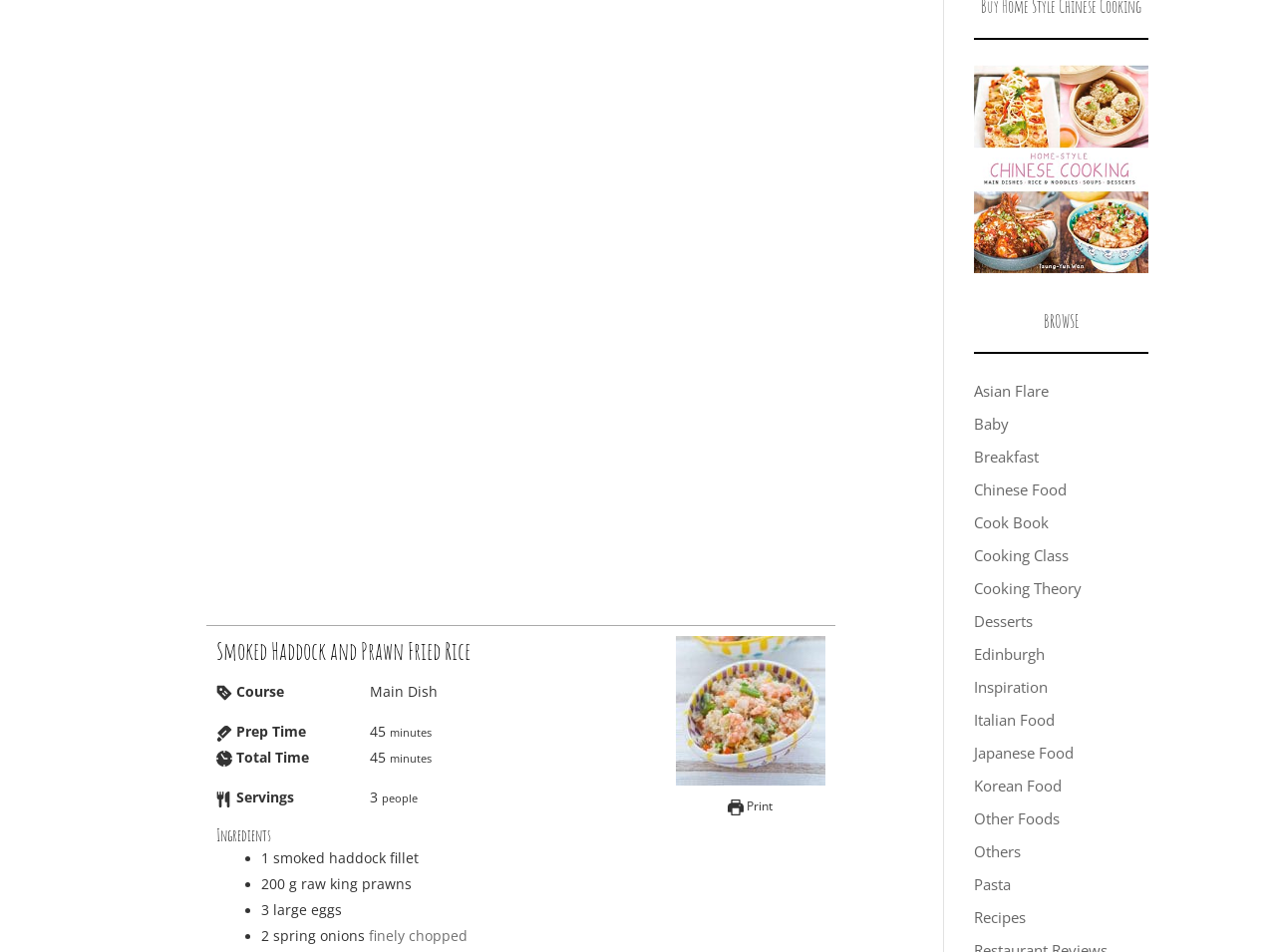Extract the bounding box coordinates of the UI element described by: "Italian Food". The coordinates should include four float numbers ranging from 0 to 1, e.g., [left, top, right, bottom].

[0.763, 0.746, 0.827, 0.767]